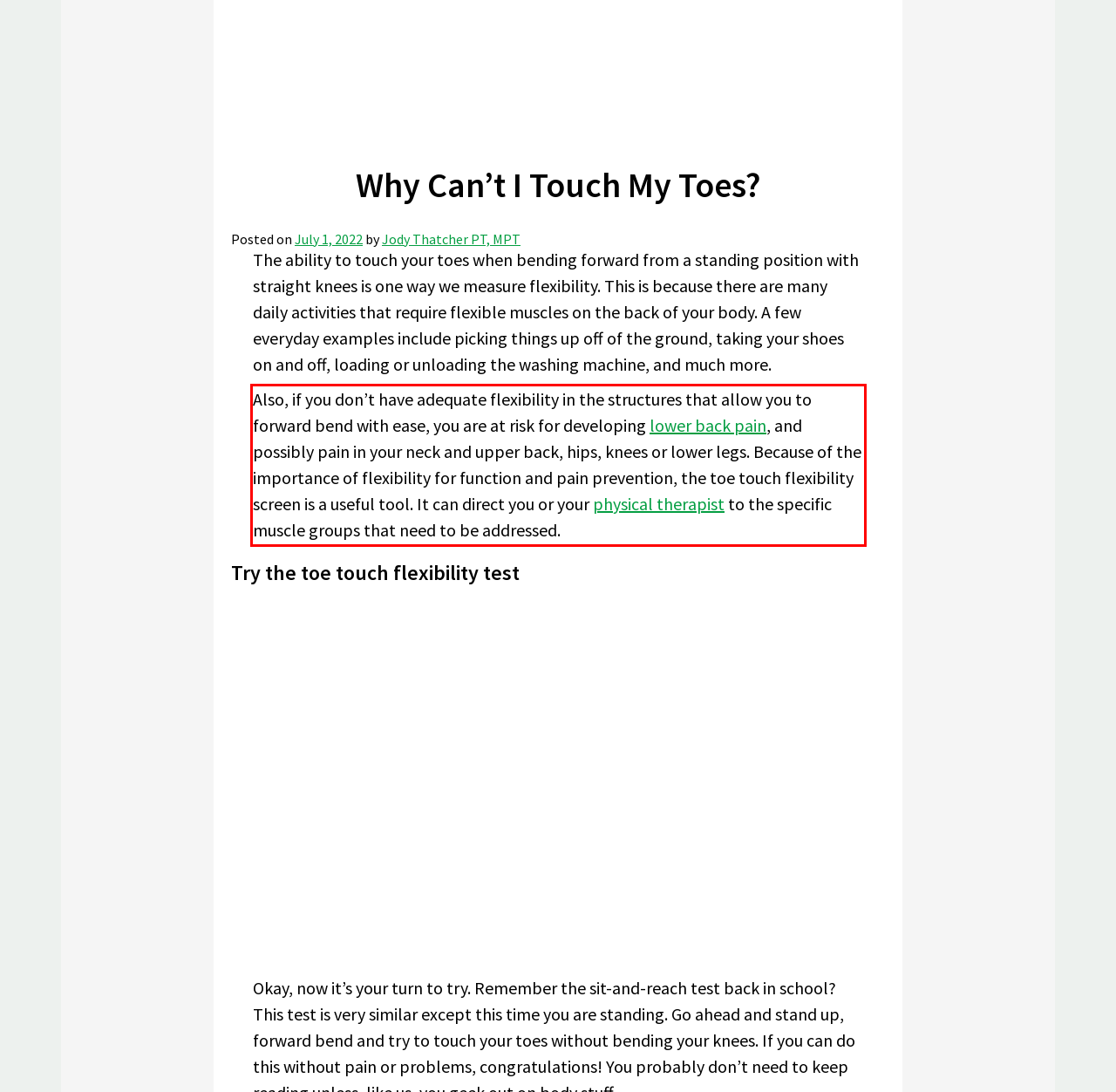Analyze the webpage screenshot and use OCR to recognize the text content in the red bounding box.

Also, if you don’t have adequate flexibility in the structures that allow you to forward bend with ease, you are at risk for developing lower back pain, and possibly pain in your neck and upper back, hips, knees or lower legs. Because of the importance of flexibility for function and pain prevention, the toe touch flexibility screen is a useful tool. It can direct you or your physical therapist to the specific muscle groups that need to be addressed.